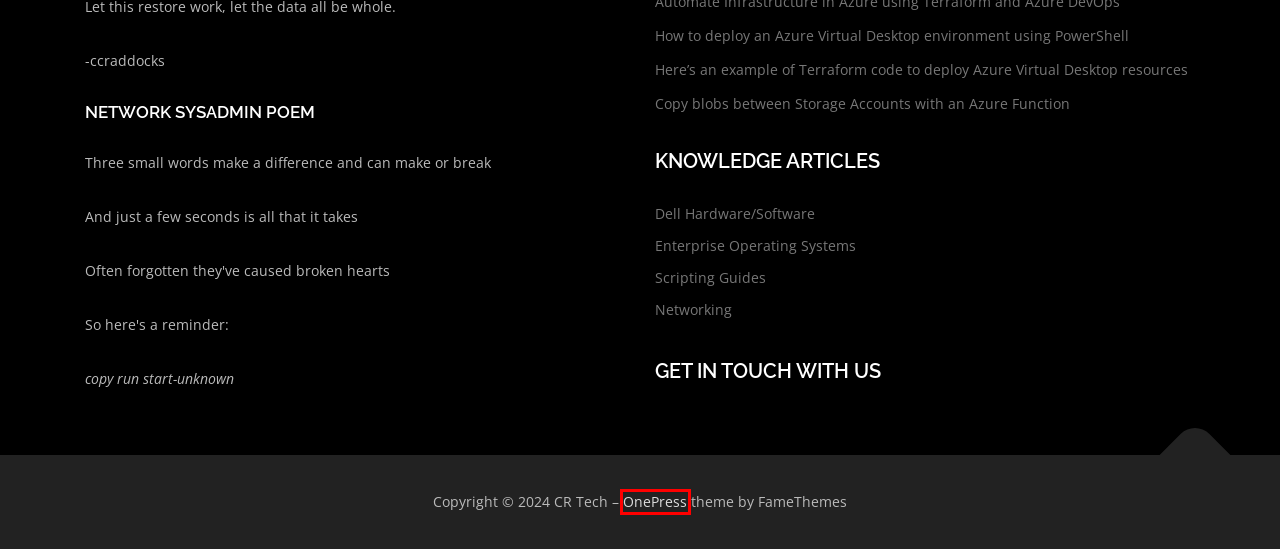You have a screenshot of a webpage with a red bounding box around an element. Select the webpage description that best matches the new webpage after clicking the element within the red bounding box. Here are the descriptions:
A. Get in Touch with us - CR Tech
B. Free One Page WordPress Theme 2024 - OnePress
C. Enterprise Operating Systems Archives - CR Tech
D. Copy blobs between Storage Accounts with an Azure Function - CR Tech
E. Here’s an example of Terraform code to deploy Azure Virtual Desktop resources - CR Tech
F. Exchange Server Archives - CR Tech
G. How to deploy an Azure Virtual Desktop environment using PowerShell - CR Tech
H. Active Directory Archives - CR Tech

B